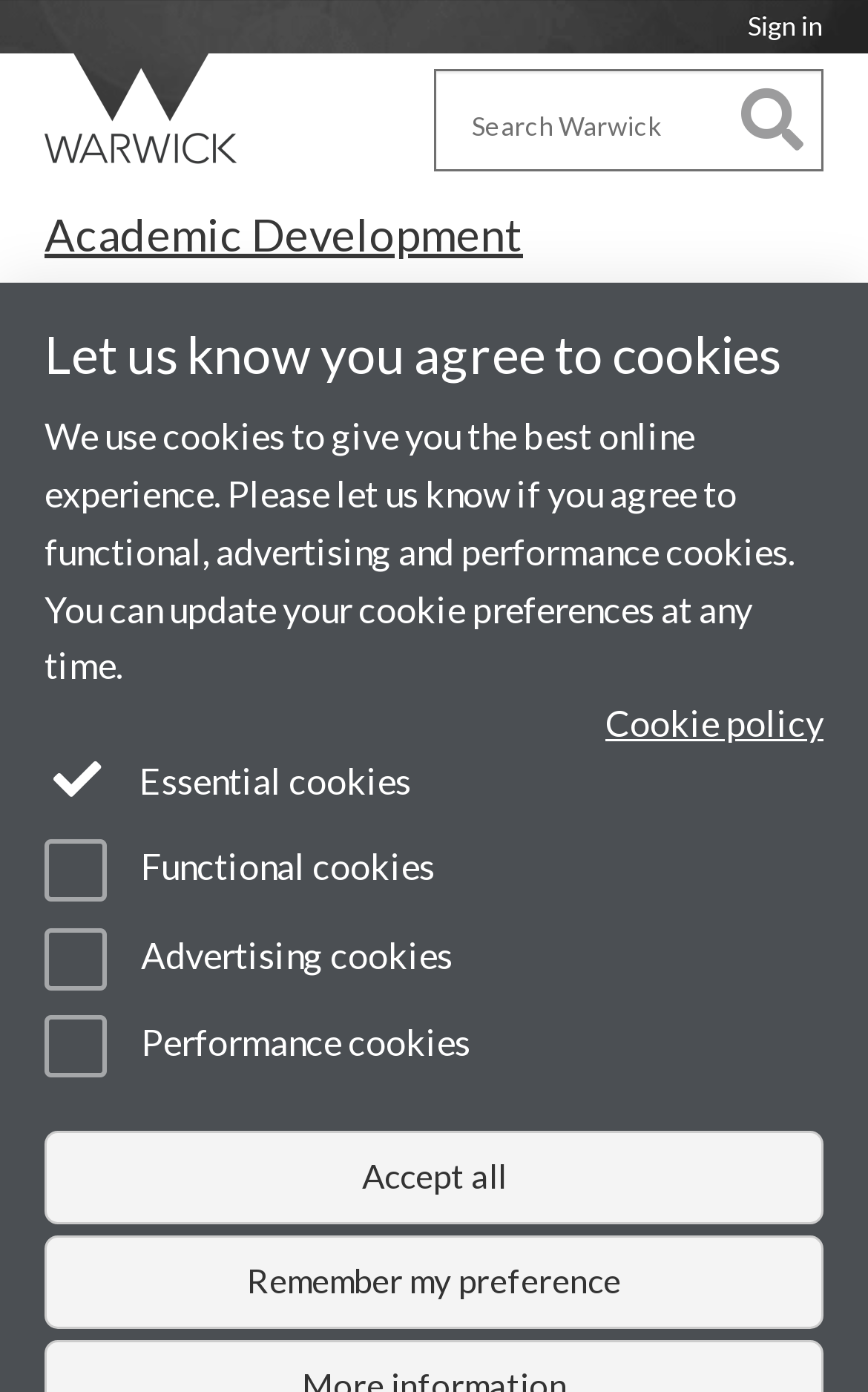Identify the bounding box coordinates of the clickable section necessary to follow the following instruction: "go to 2016". The coordinates should be presented as four float numbers from 0 to 1, i.e., [left, top, right, bottom].

None